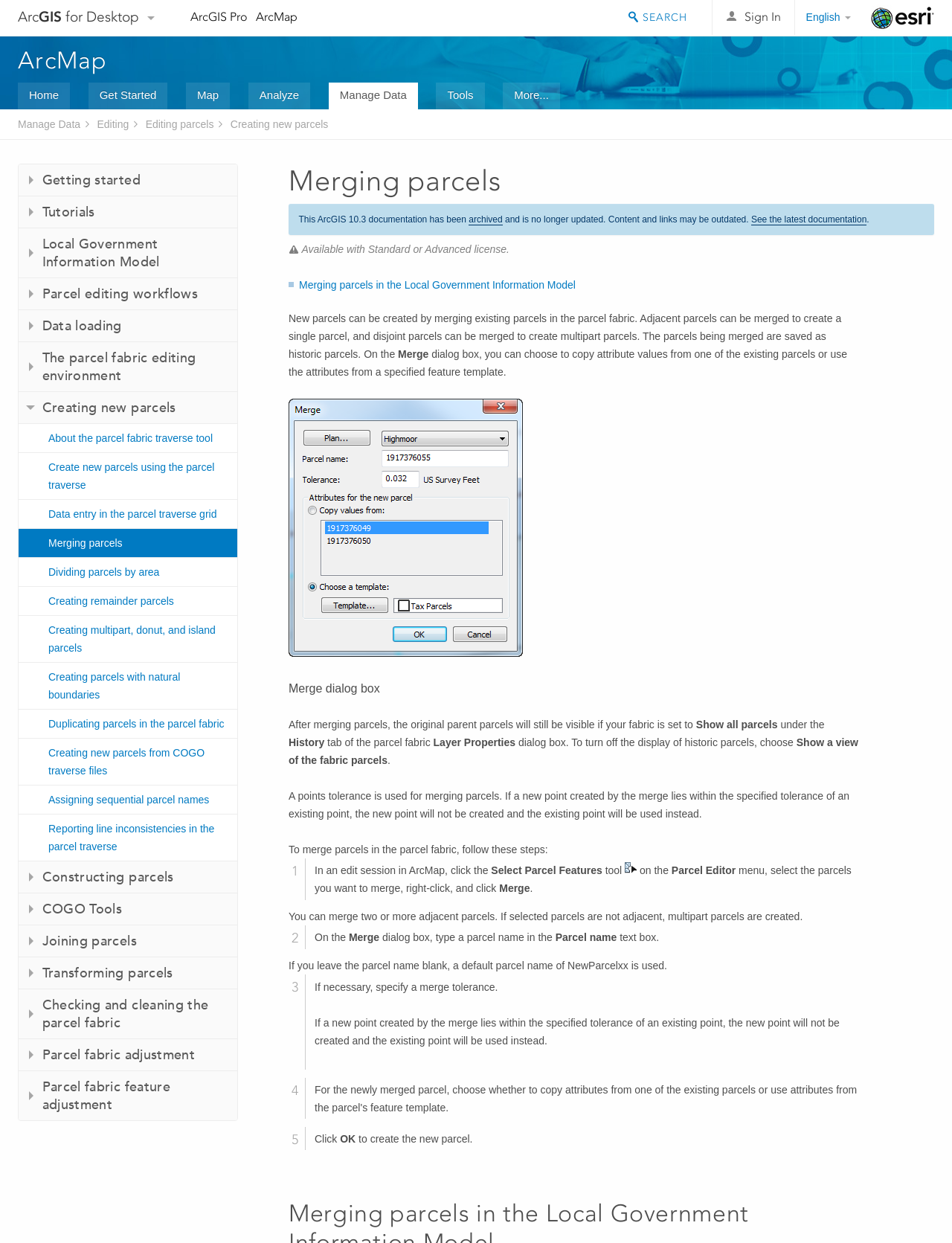Return the bounding box coordinates of the UI element that corresponds to this description: "Tumblr". The coordinates must be given as four float numbers in the range of 0 and 1, [left, top, right, bottom].

None